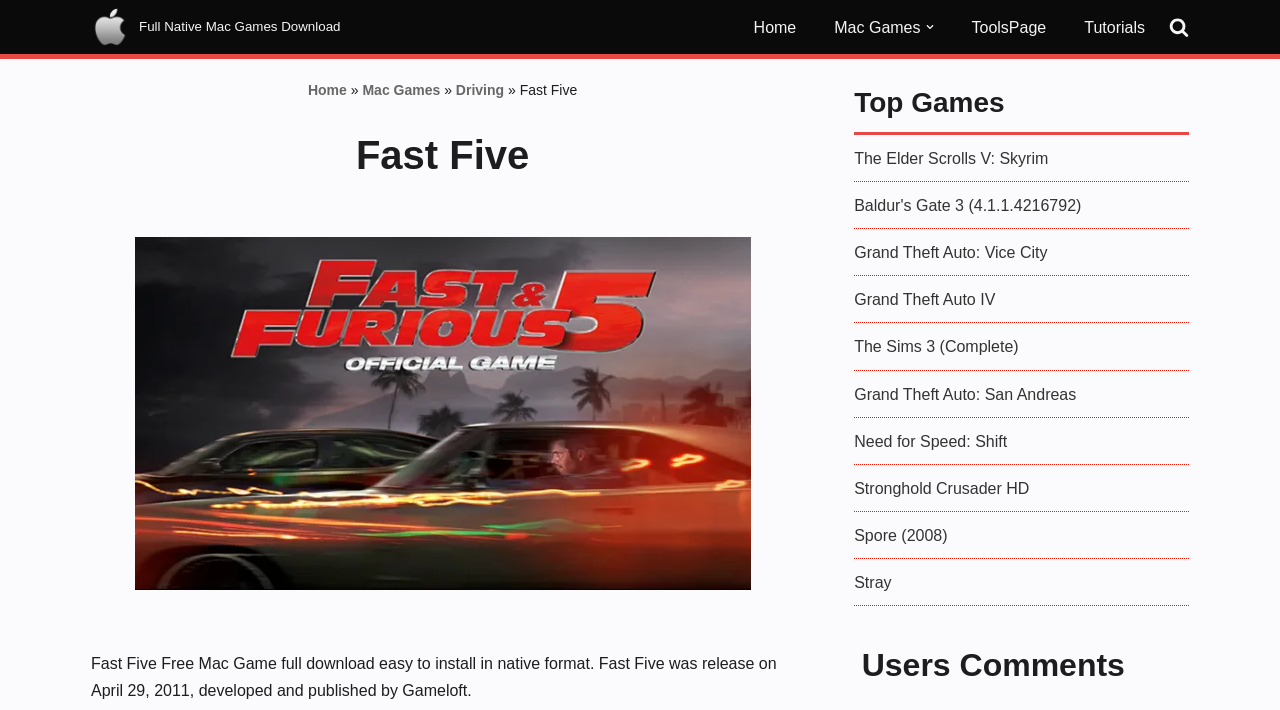Find the bounding box coordinates of the area that needs to be clicked in order to achieve the following instruction: "View The Elder Scrolls V: Skyrim game". The coordinates should be specified as four float numbers between 0 and 1, i.e., [left, top, right, bottom].

[0.667, 0.211, 0.819, 0.235]